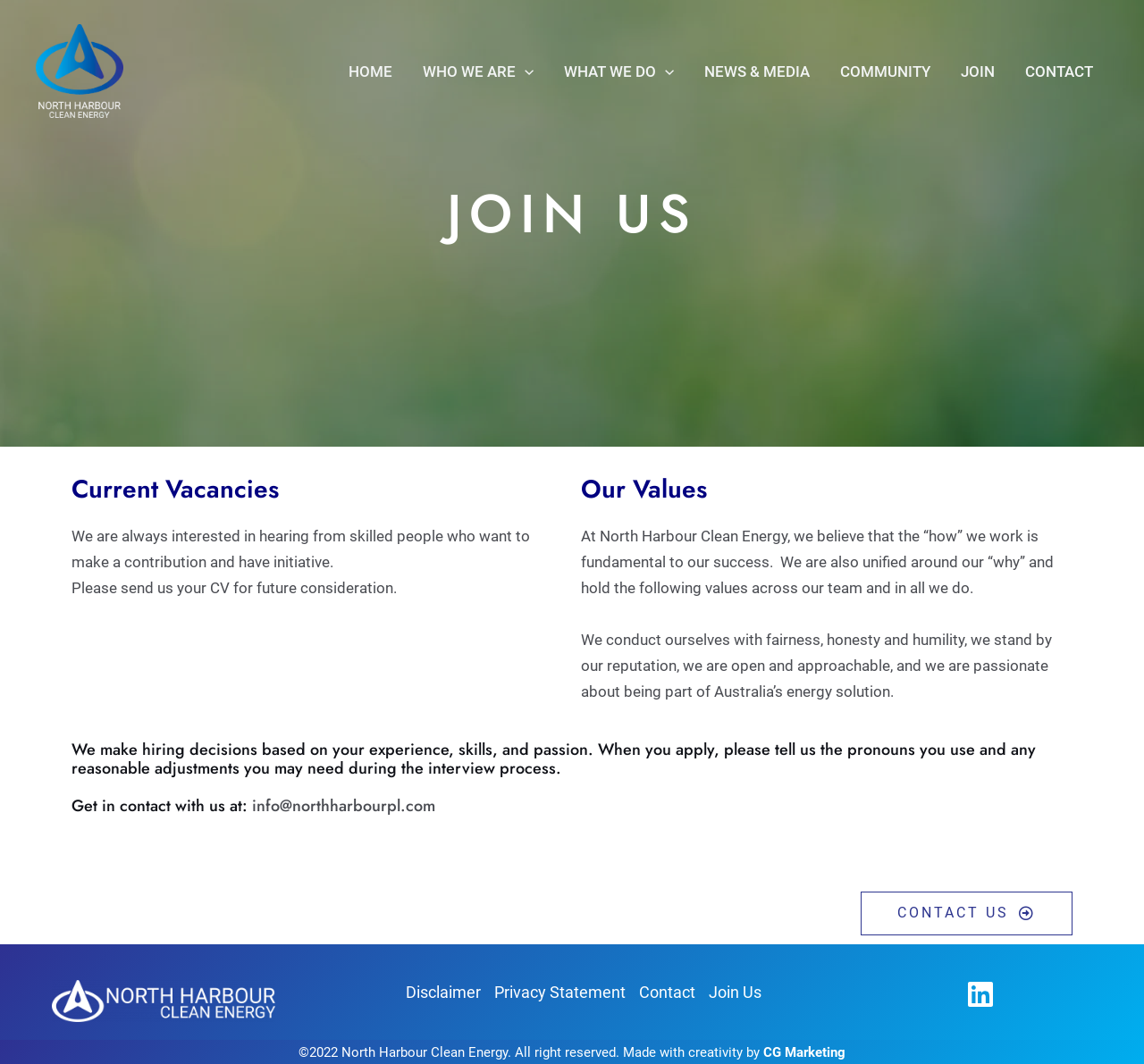How many navigation menus are there?
Please answer the question as detailed as possible based on the image.

There are two navigation menus on the webpage, one at the top and one at the bottom. The top navigation menu has links to 'HOME', 'WHO WE ARE', 'WHAT WE DO', 'NEWS & MEDIA', 'COMMUNITY', 'JOIN', and 'CONTACT'. The bottom navigation menu has links to 'Disclaimer', 'Privacy Statement', 'Contact', and 'Join Us'.